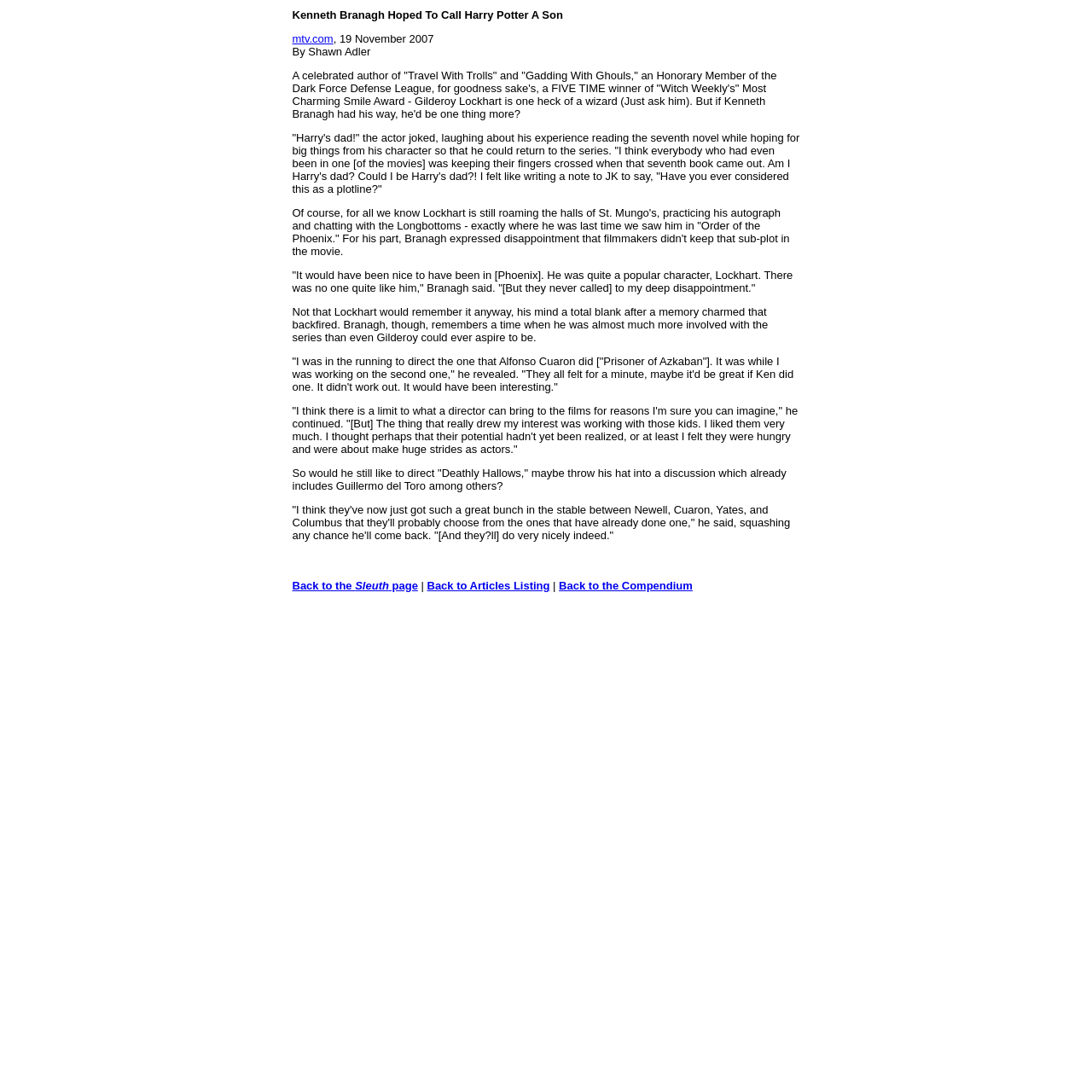Given the description: "Back to the Compendium", determine the bounding box coordinates of the UI element. The coordinates should be formatted as four float numbers between 0 and 1, [left, top, right, bottom].

[0.512, 0.53, 0.634, 0.542]